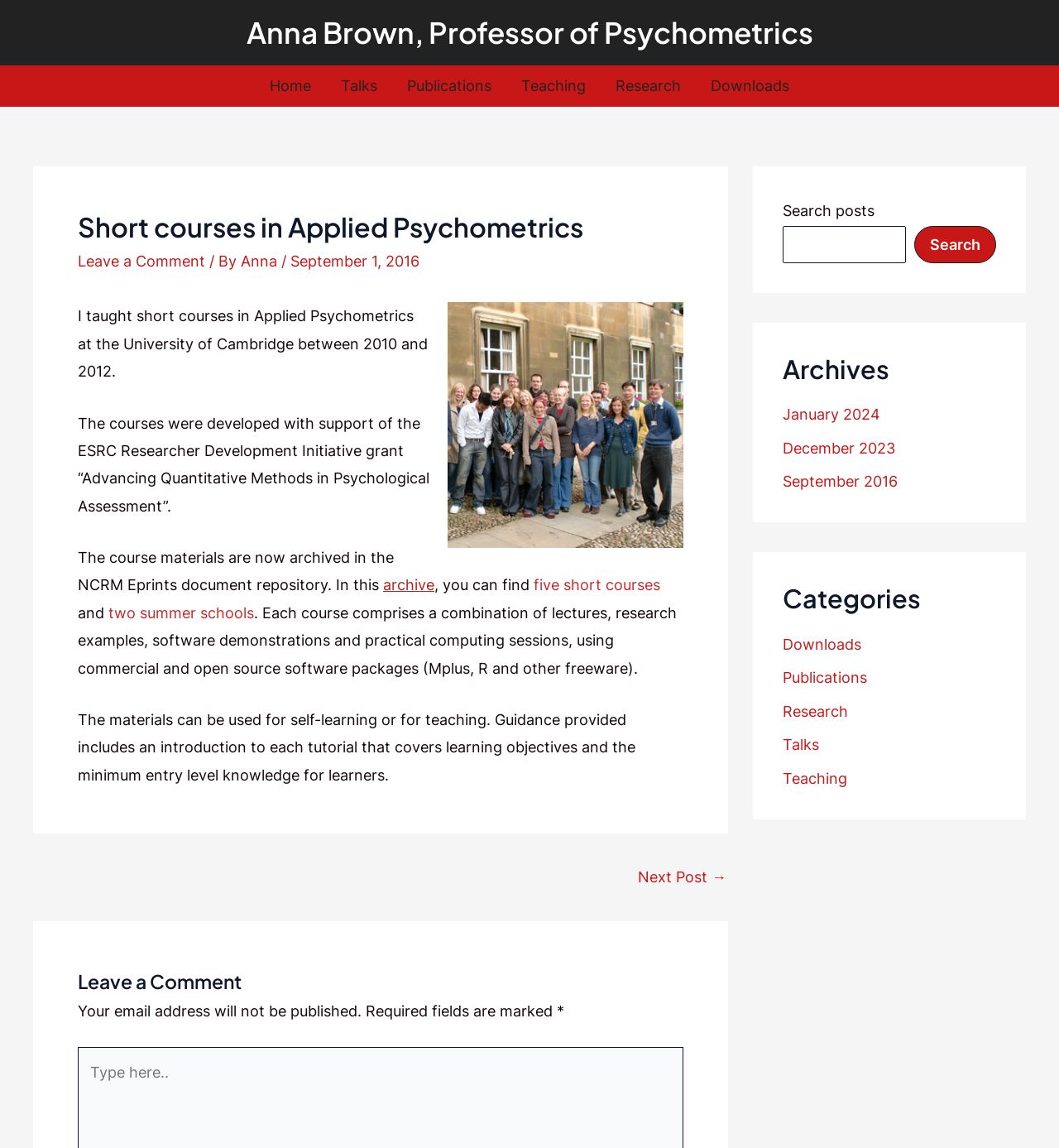Find the bounding box coordinates of the area that needs to be clicked in order to achieve the following instruction: "View the 'Teaching' page". The coordinates should be specified as four float numbers between 0 and 1, i.e., [left, top, right, bottom].

[0.478, 0.057, 0.567, 0.093]